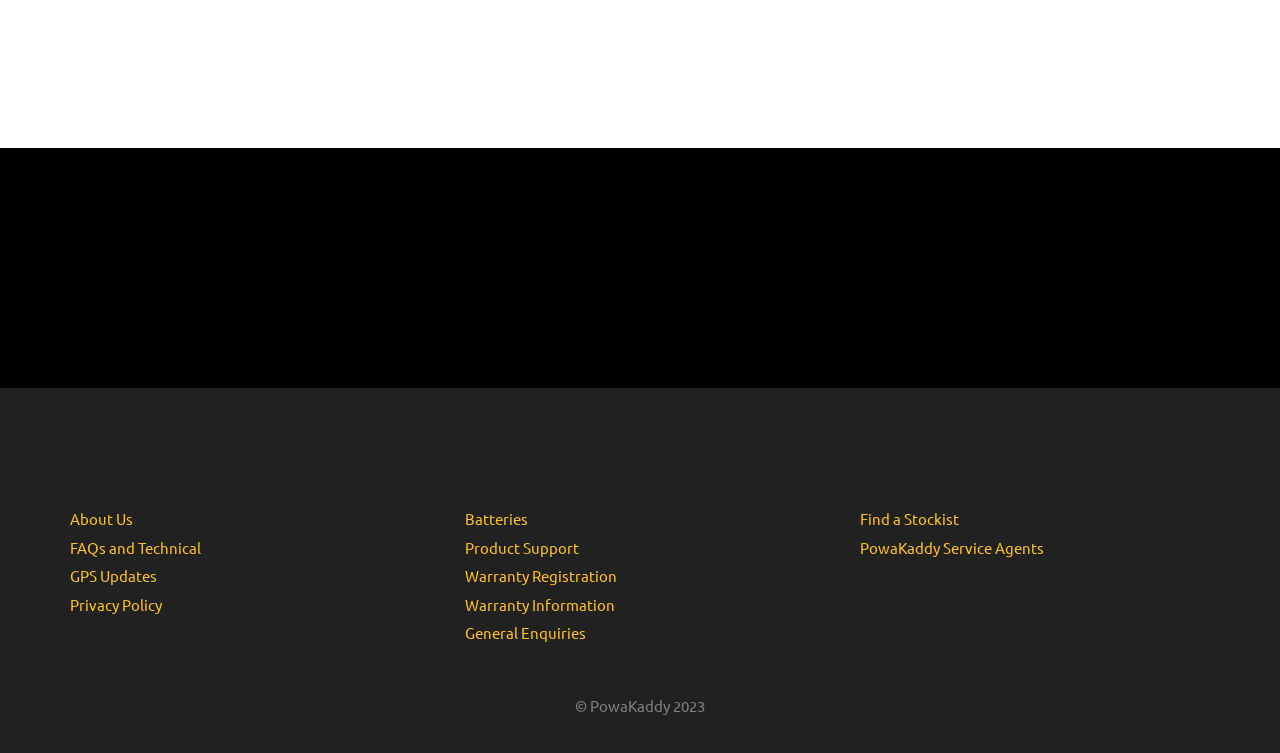Please identify the coordinates of the bounding box that should be clicked to fulfill this instruction: "check gps updates".

[0.055, 0.752, 0.123, 0.777]